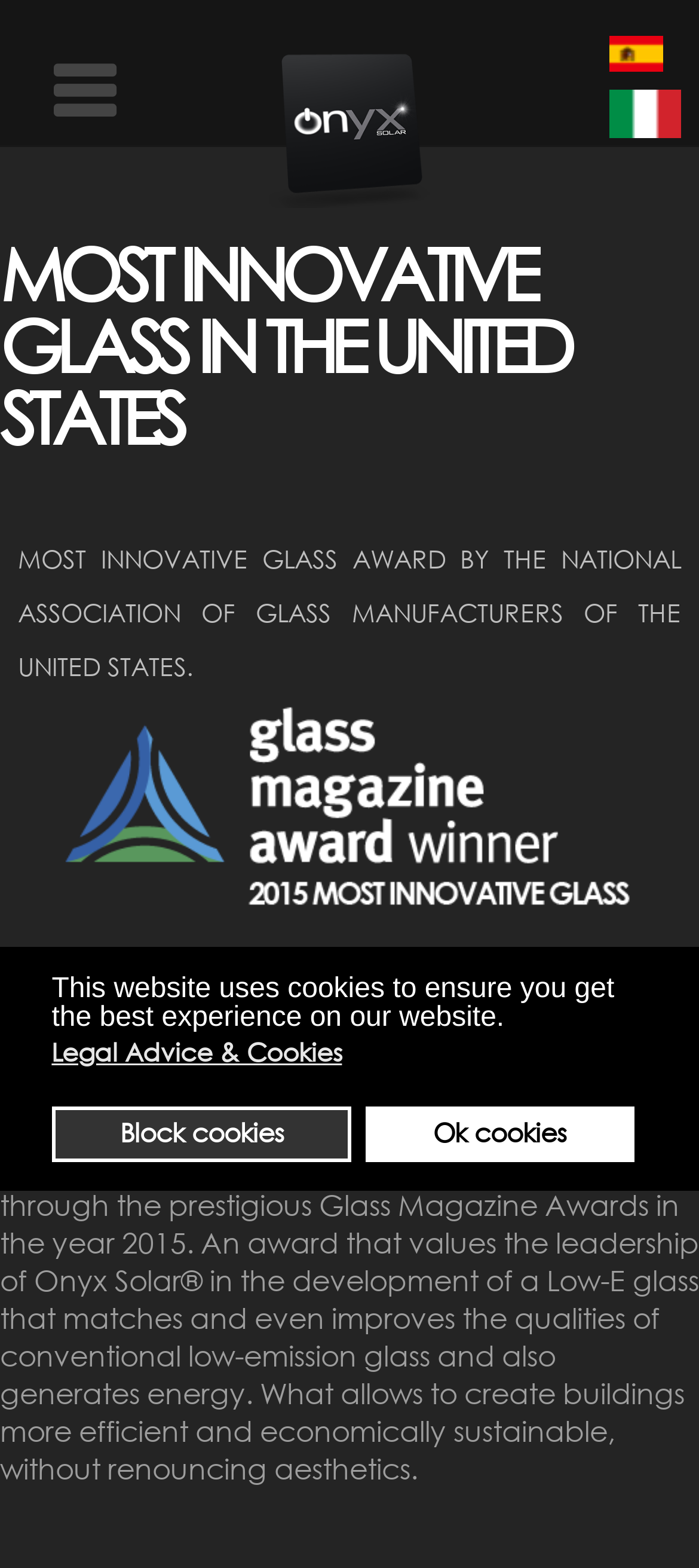What is the benefit of using Onyx Solar Low-E Photovoltaic Glass?
Examine the image and give a concise answer in one word or a short phrase.

Energy generation